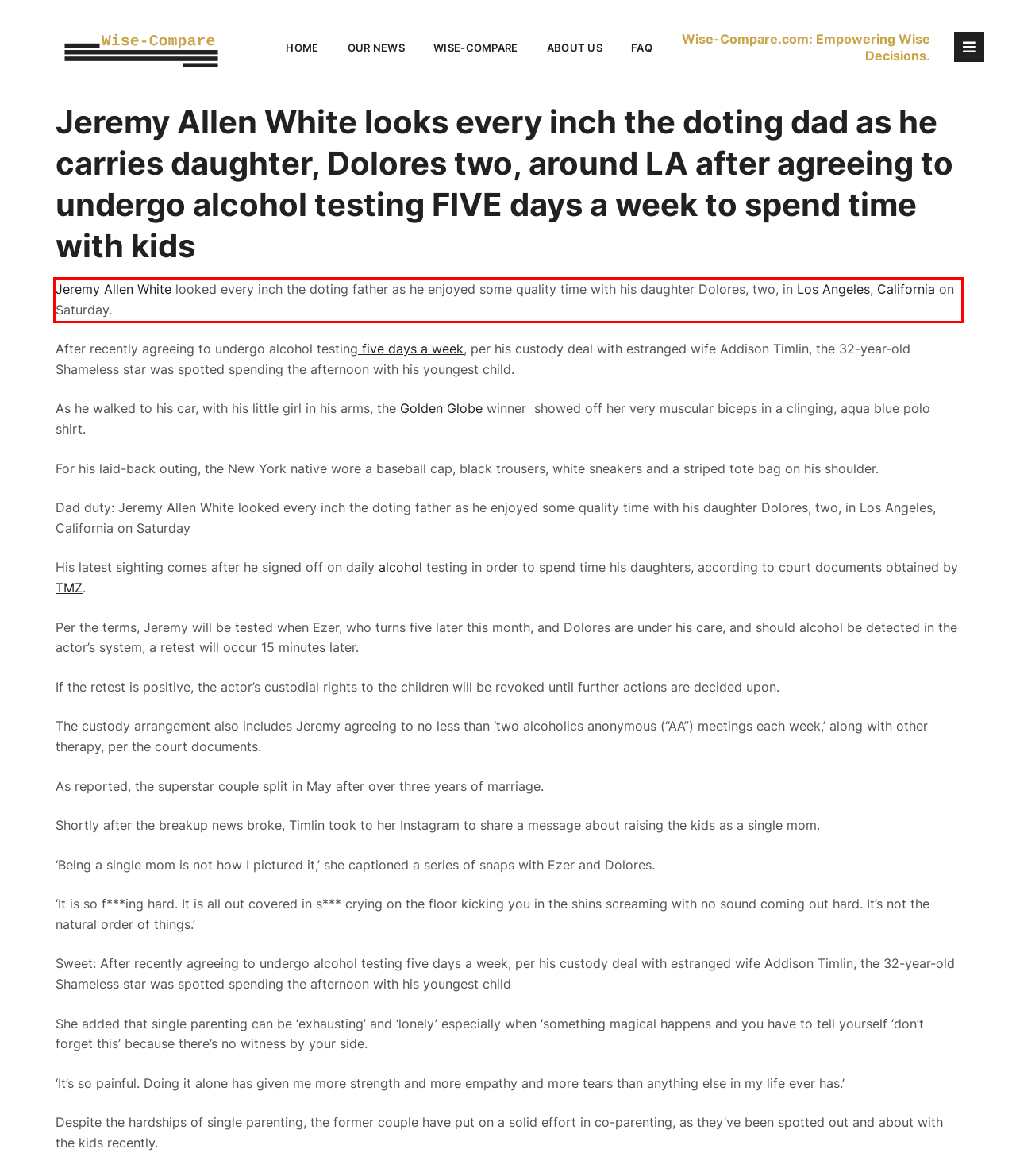Examine the webpage screenshot and use OCR to obtain the text inside the red bounding box.

Jeremy Allen White looked every inch the doting father as he enjoyed some quality time with his daughter Dolores, two, in Los Angeles, California on Saturday.